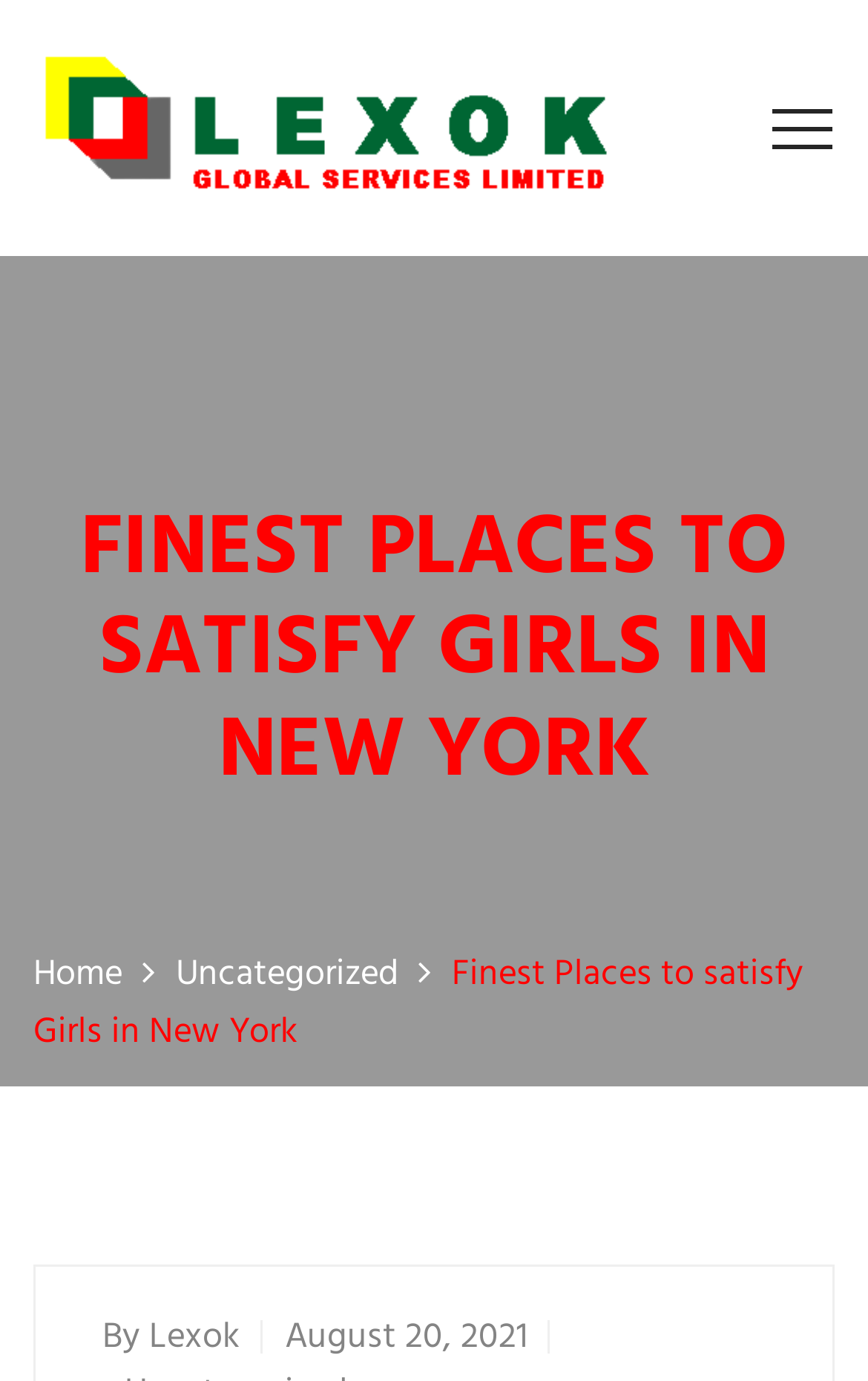Provide the bounding box coordinates, formatted as (top-left x, top-left y, bottom-right x, bottom-right y), with all values being floating point numbers between 0 and 1. Identify the bounding box of the UI element that matches the description: Add a Review

None